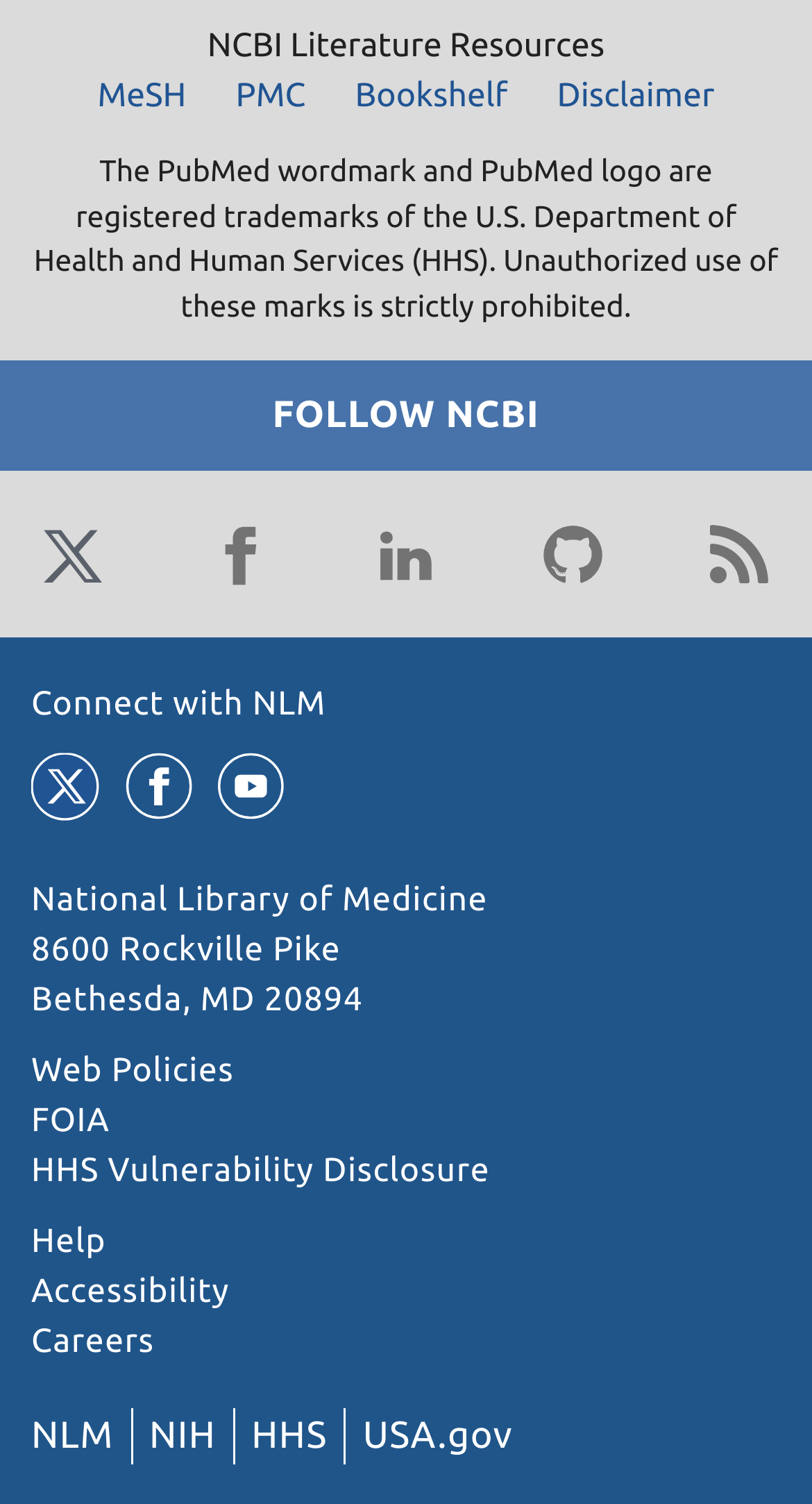How many social media links are present?
Please answer the question with a detailed and comprehensive explanation.

I counted the number of link elements with images of social media platforms, including Twitter, Facebook, LinkedIn, GitHub, and Blog, located at the top and bottom of the page.